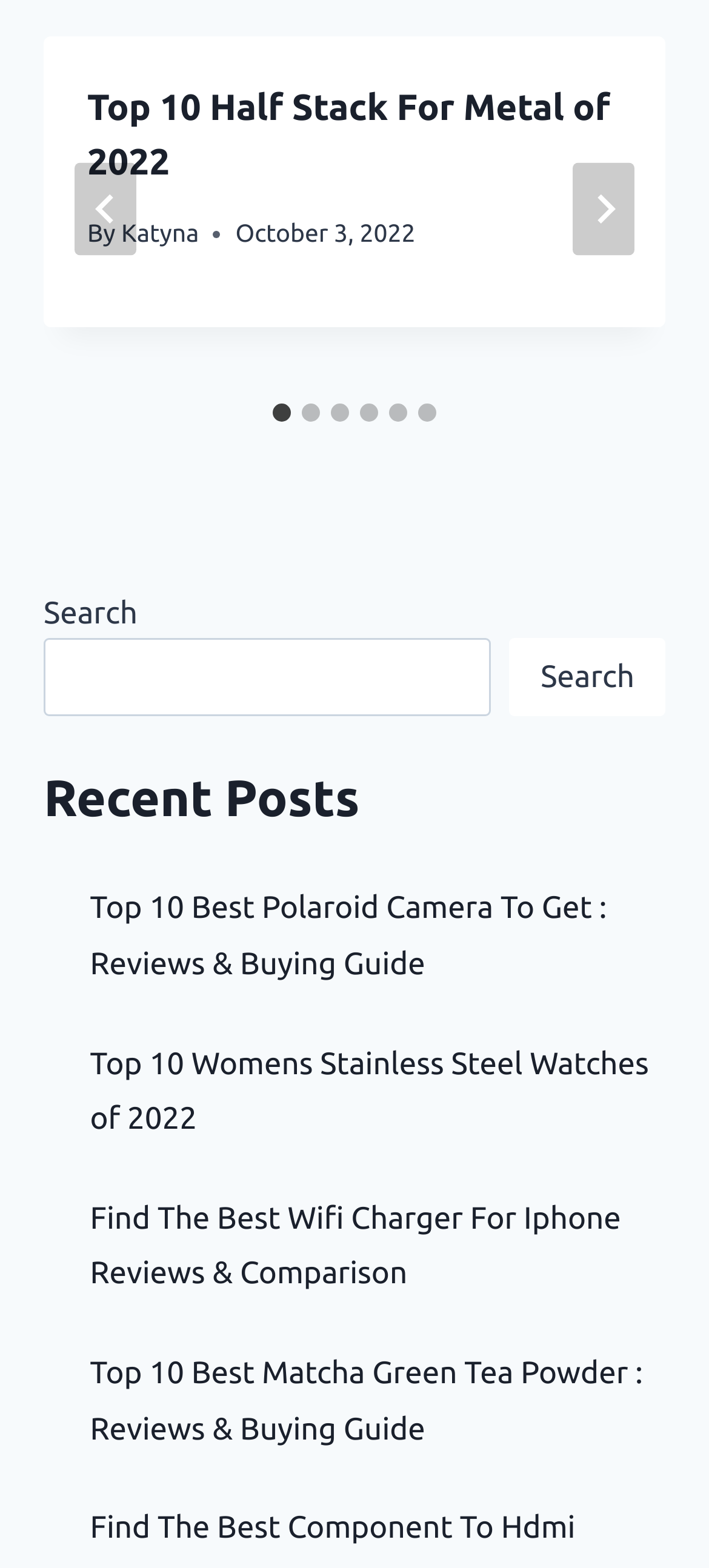Please identify the bounding box coordinates of the area that needs to be clicked to follow this instruction: "View Top 10 Best Polaroid Camera To Get : Reviews & Buying Guide".

[0.127, 0.568, 0.856, 0.626]